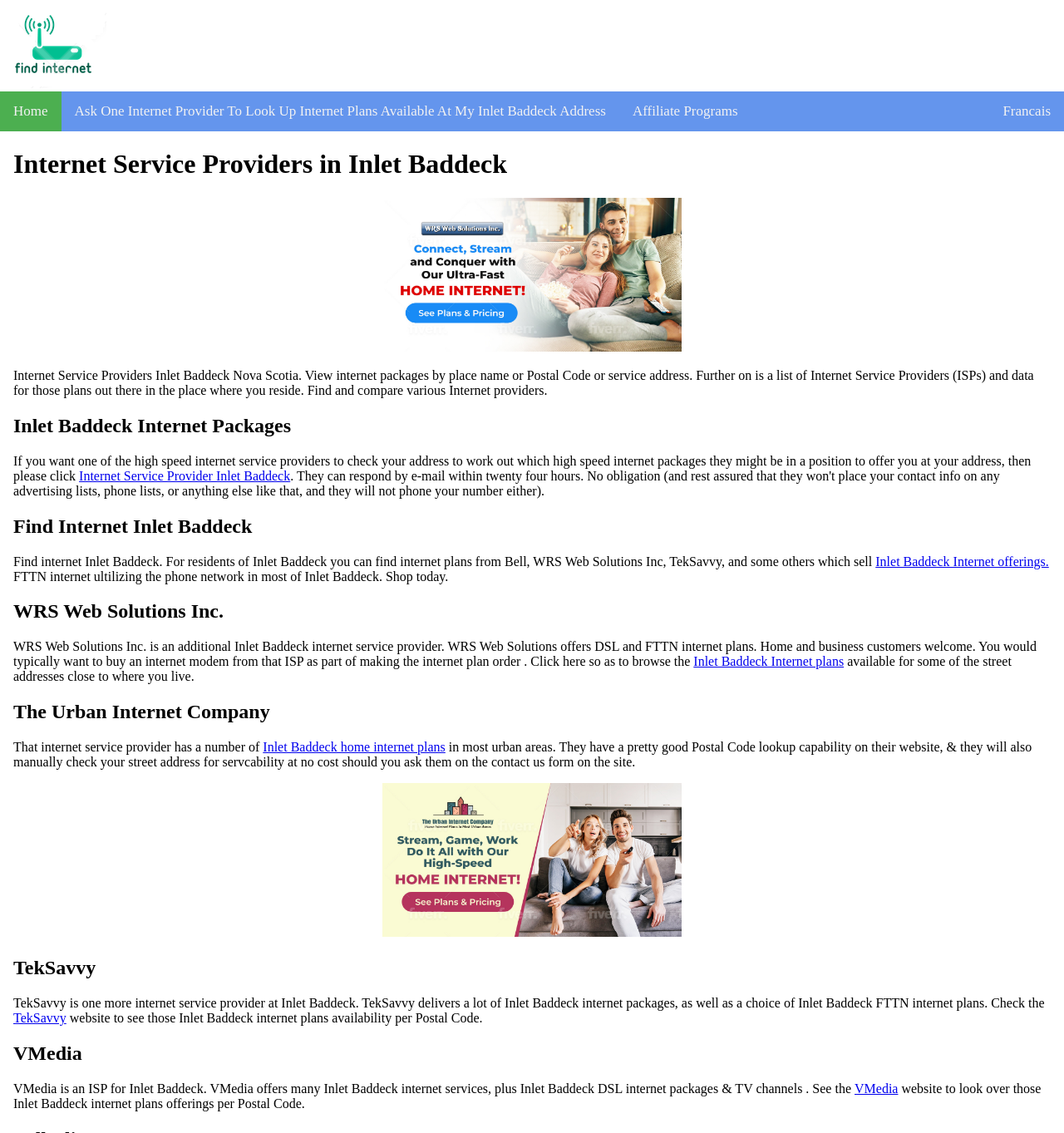Please find the bounding box coordinates of the element that must be clicked to perform the given instruction: "Explore TekSavvy internet plans". The coordinates should be four float numbers from 0 to 1, i.e., [left, top, right, bottom].

[0.012, 0.892, 0.062, 0.905]